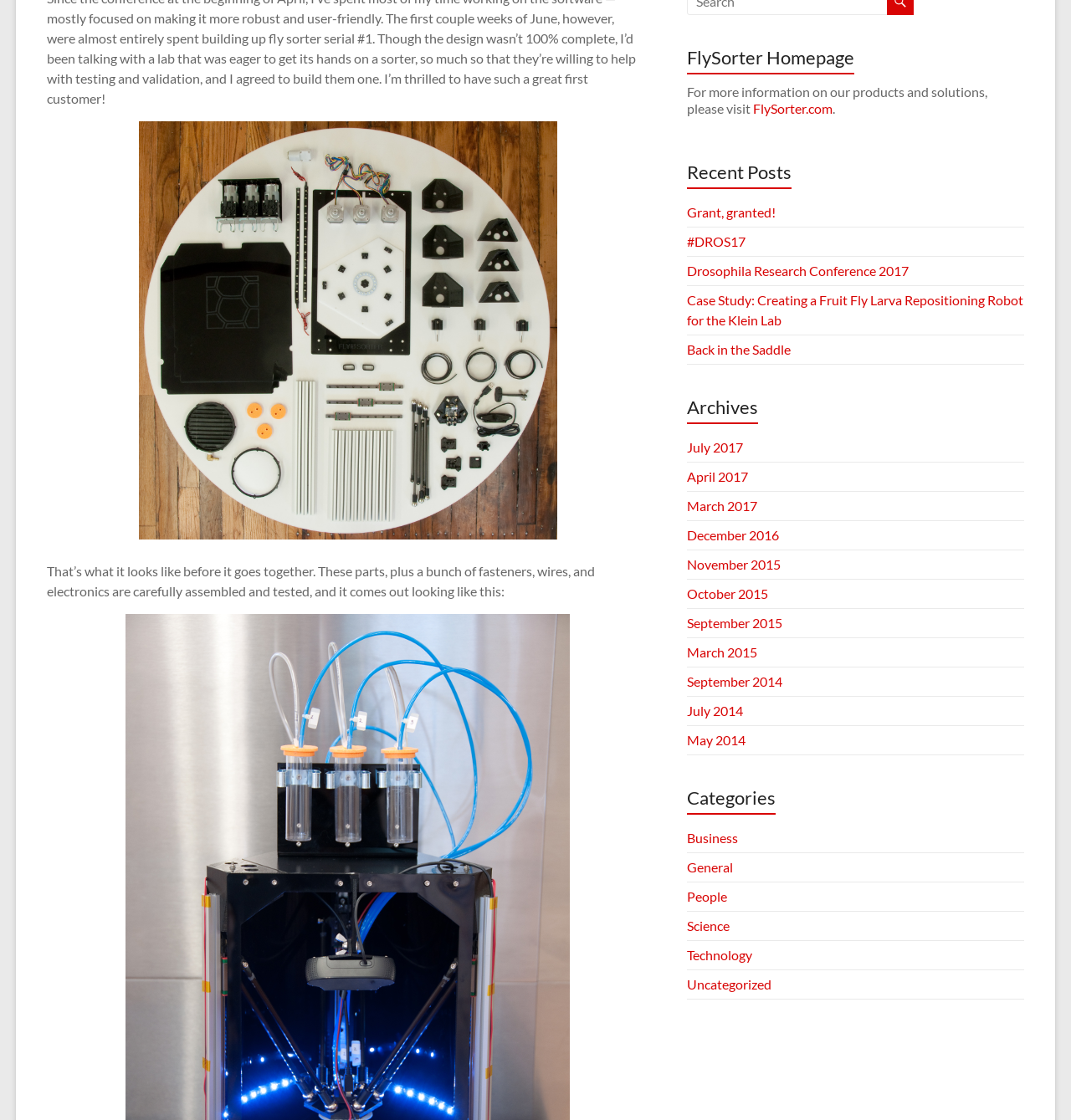Based on the element description: "May 2014", identify the bounding box coordinates for this UI element. The coordinates must be four float numbers between 0 and 1, listed as [left, top, right, bottom].

[0.641, 0.653, 0.696, 0.667]